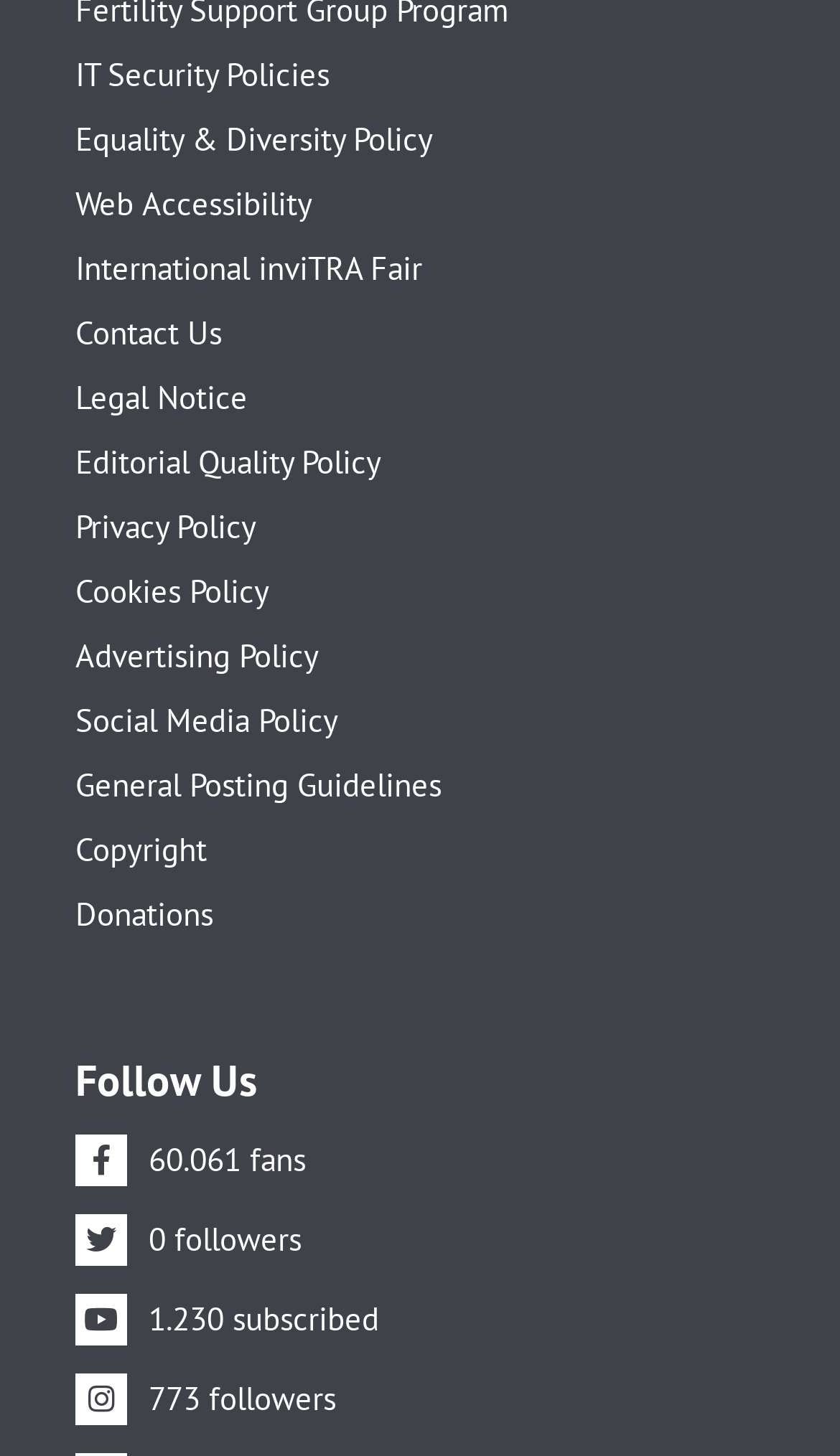Identify the bounding box of the UI element described as follows: "773 followers". Provide the coordinates as four float numbers in the range of 0 to 1 [left, top, right, bottom].

[0.09, 0.947, 0.4, 0.975]